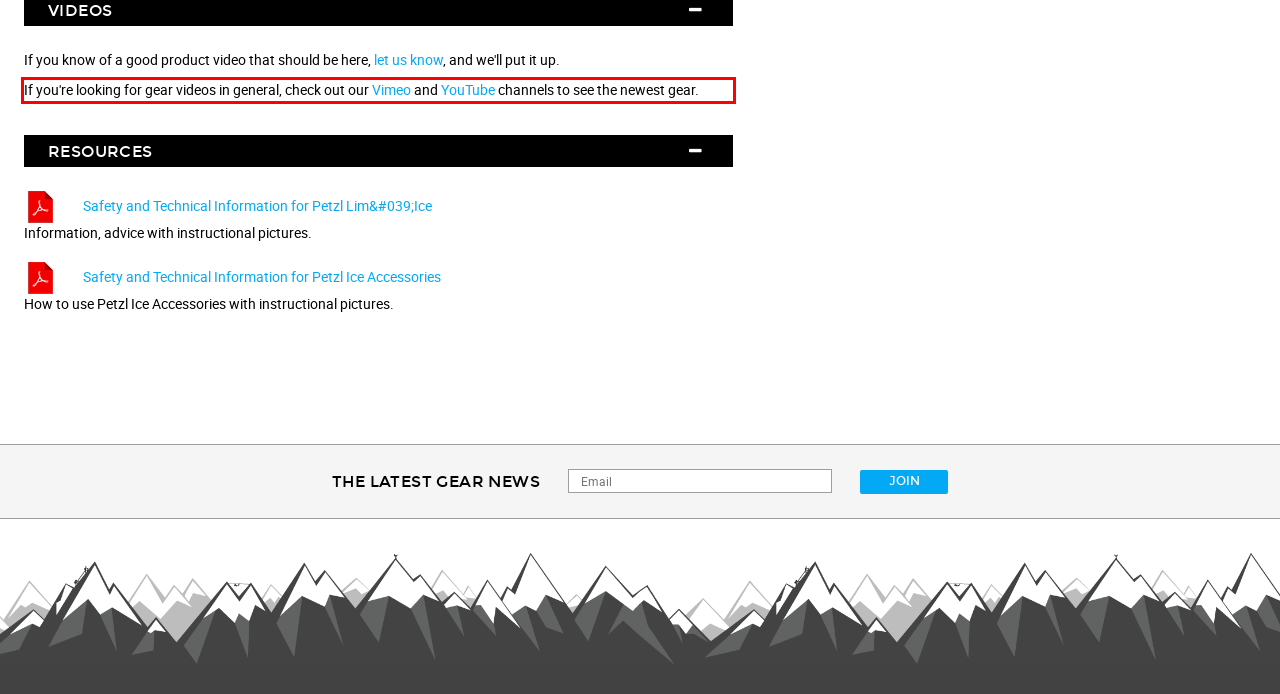Using the provided webpage screenshot, identify and read the text within the red rectangle bounding box.

If you're looking for gear videos in general, check out our Vimeo and YouTube channels to see the newest gear.